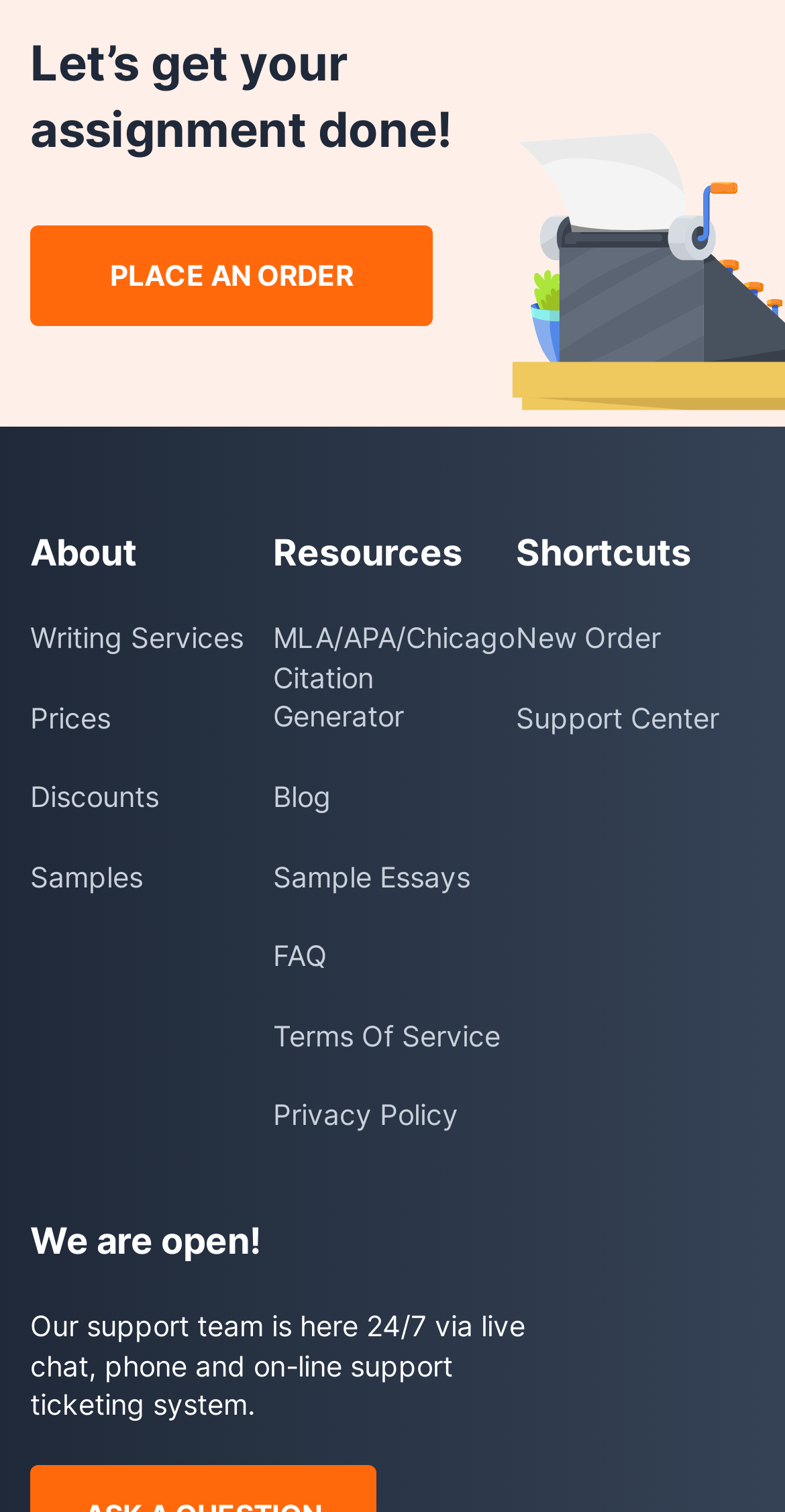Analyze the image and provide a detailed answer to the question: What is the status of the support team?

According to the StaticText element, 'We are open!' and the subsequent text, 'Our support team is here 24/7 via live chat, phone and on-line support ticketing system.', it can be inferred that the support team is available 24 hours a day, 7 days a week.